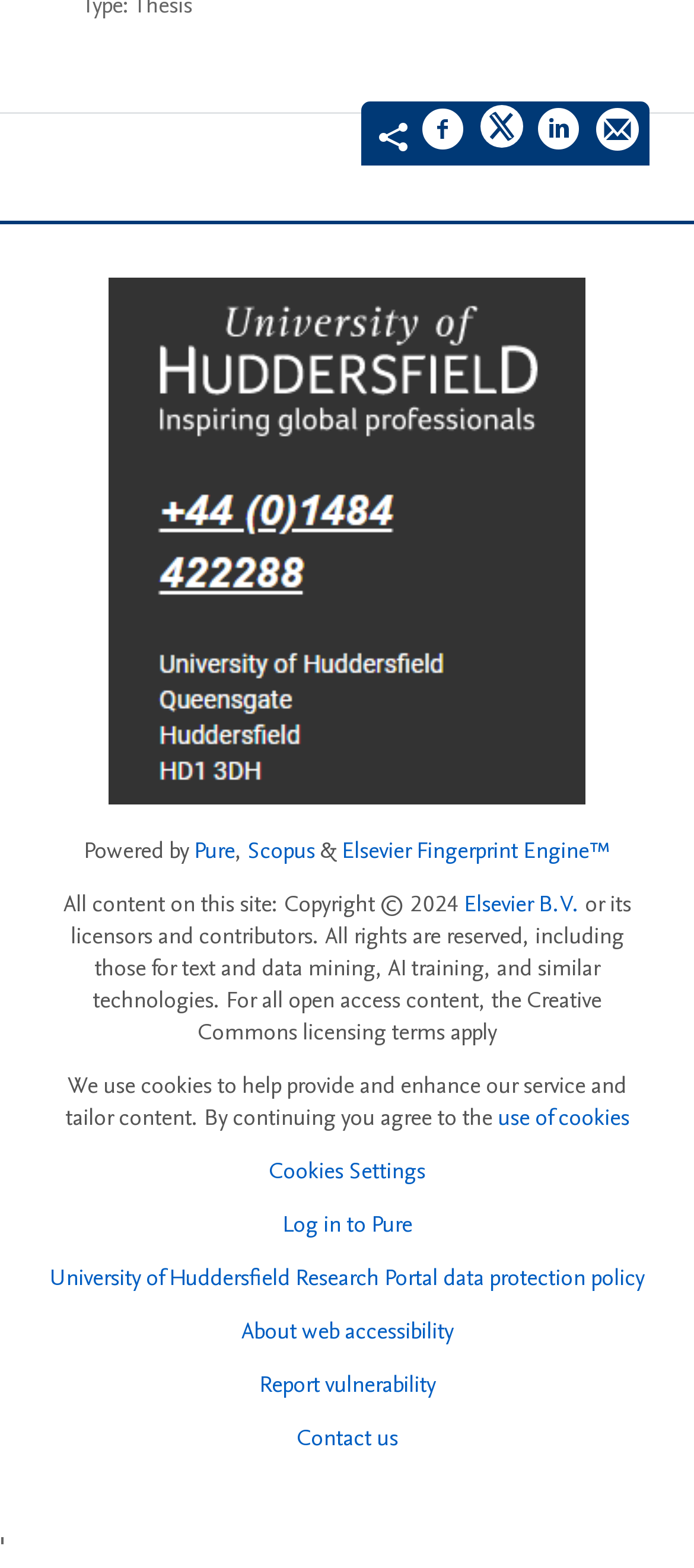What is the name of the research portal? Examine the screenshot and reply using just one word or a brief phrase.

Pure